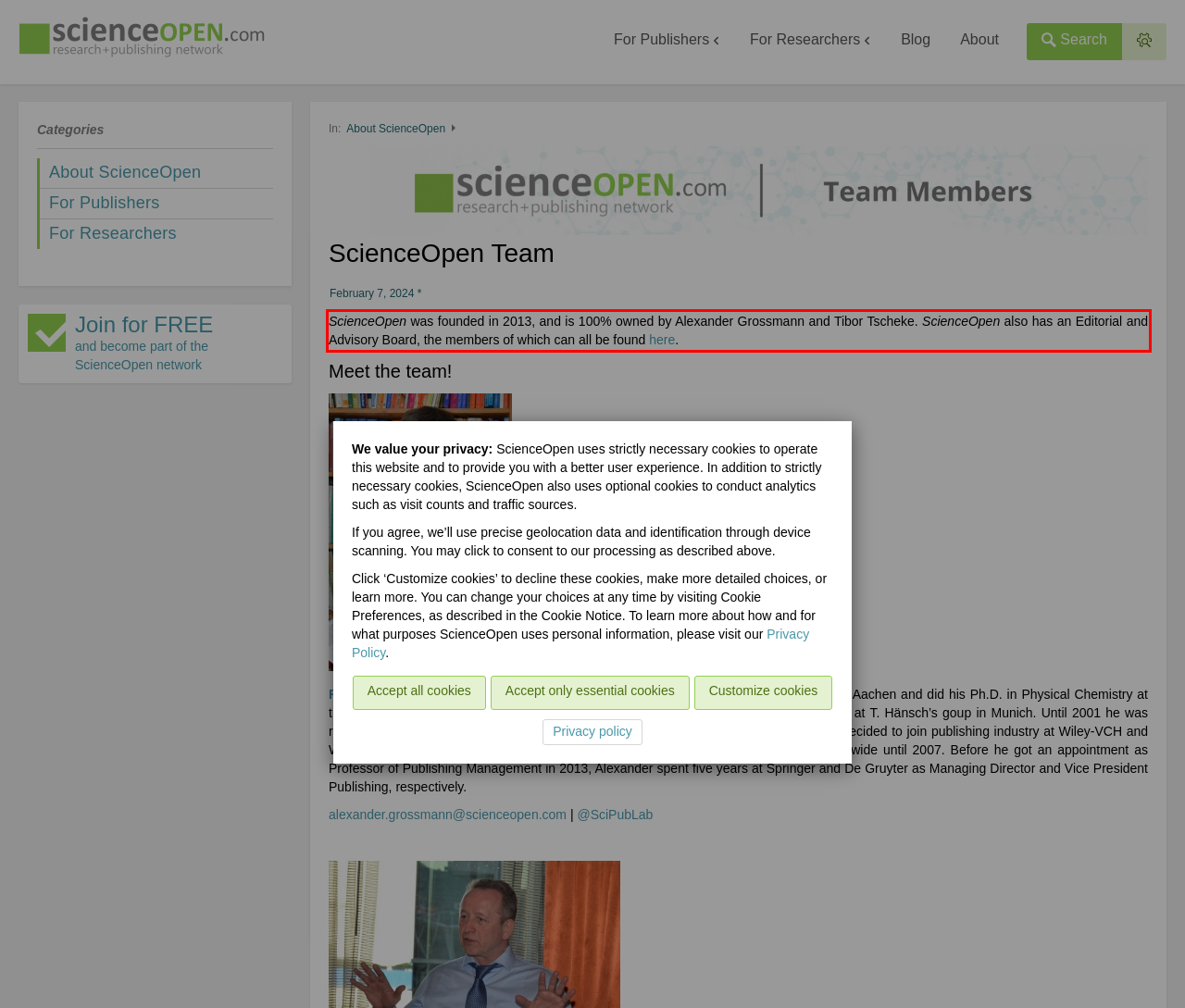Using the provided screenshot of a webpage, recognize and generate the text found within the red rectangle bounding box.

ScienceOpen was founded in 2013, and is 100% owned by Alexander Grossmann and Tibor Tscheke. ScienceOpen also has an Editorial and Advisory Board, the members of which can all be found here.